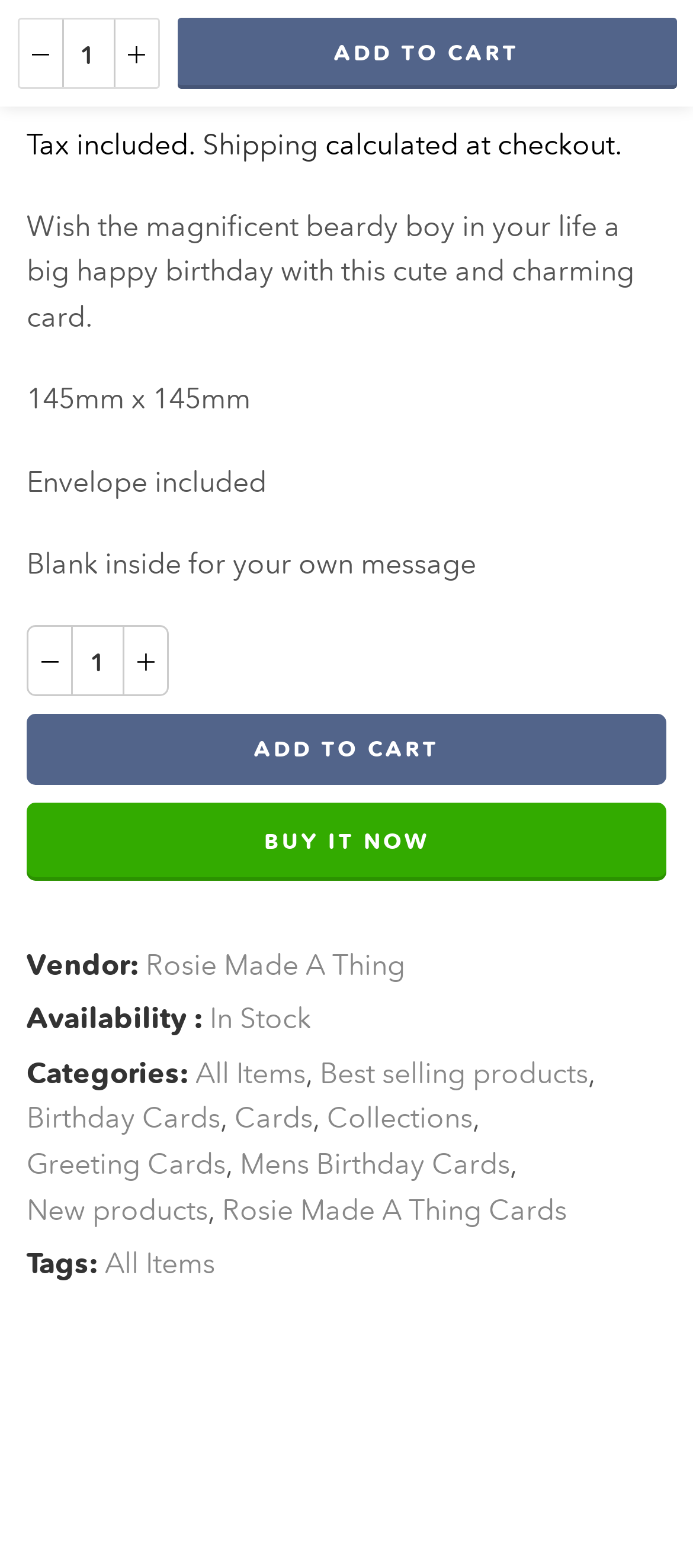Using the provided description Rosie Made A Thing Cards, find the bounding box coordinates for the UI element. Provide the coordinates in (top-left x, top-left y, bottom-right x, bottom-right y) format, ensuring all values are between 0 and 1.

[0.321, 0.757, 0.818, 0.786]